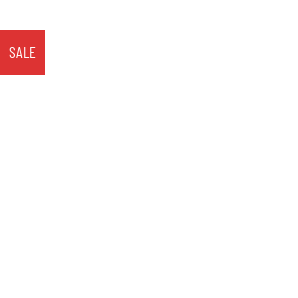Give a one-word or short phrase answer to the question: 
What is the background of the 'SALE' tag?

Minimalistic